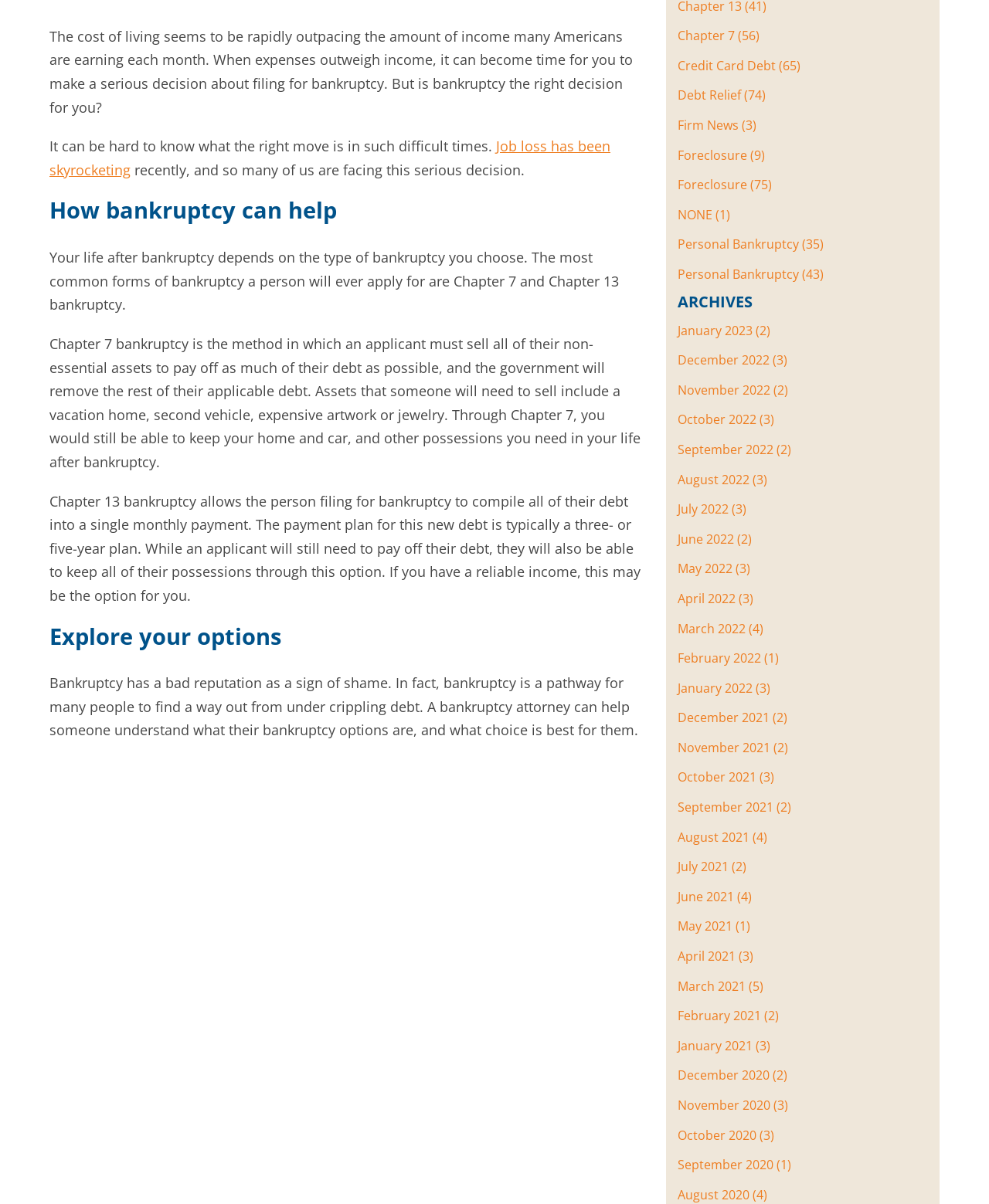Using the provided description: "October 2022", find the bounding box coordinates of the corresponding UI element. The output should be four float numbers between 0 and 1, in the format [left, top, right, bottom].

[0.685, 0.341, 0.765, 0.356]